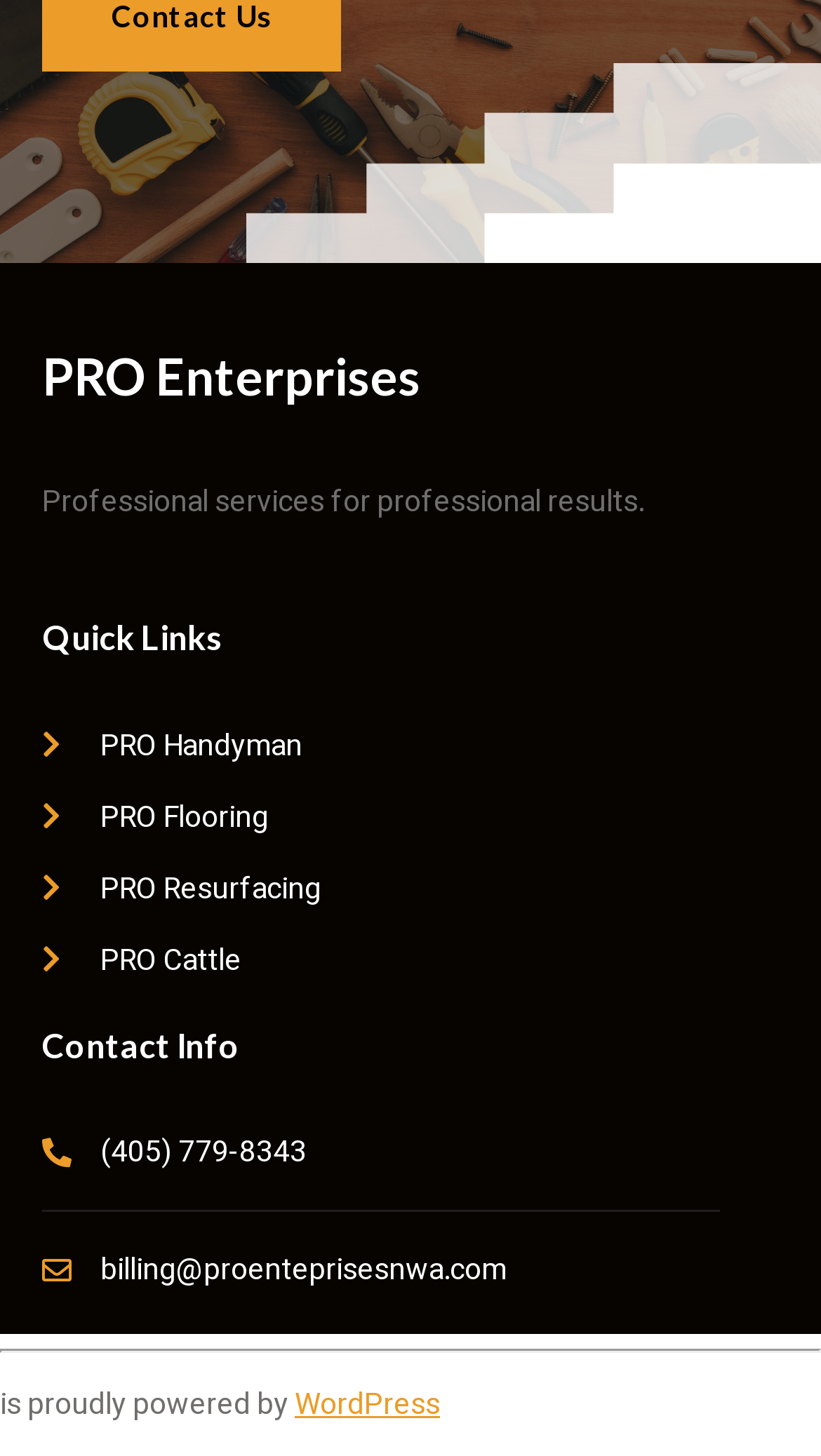Please find the bounding box coordinates for the clickable element needed to perform this instruction: "email billing@proenteprisesnwa.com".

[0.051, 0.858, 0.949, 0.888]